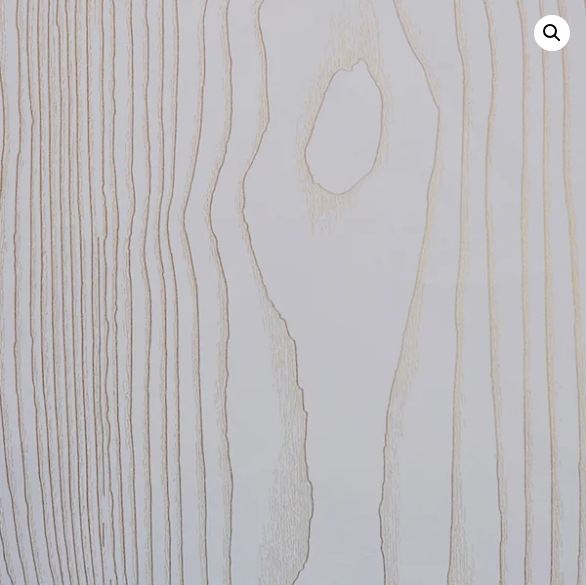Please respond in a single word or phrase: 
What pattern is featured on the surface of the board?

Wood grain pattern